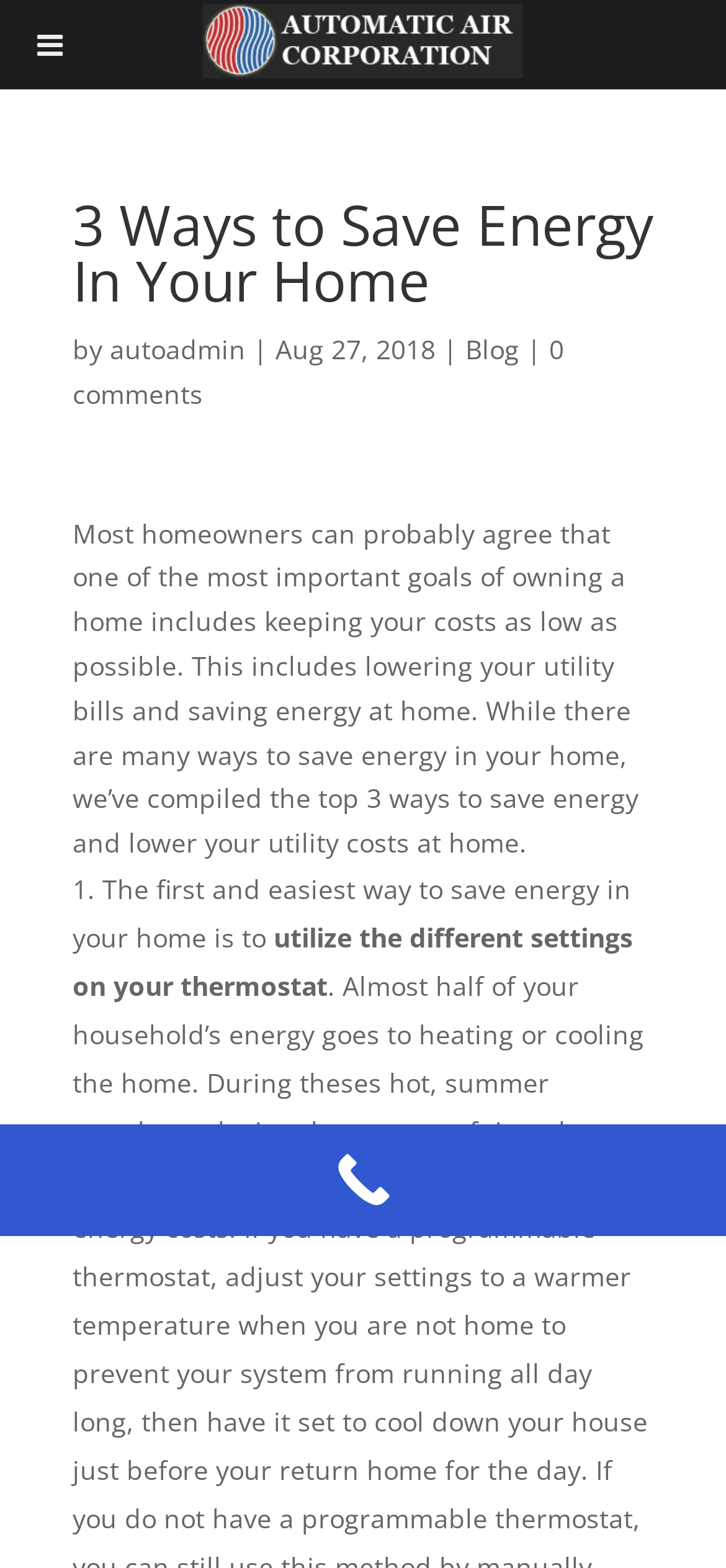Provide the bounding box coordinates, formatted as (top-left x, top-left y, bottom-right x, bottom-right y), with all values being floating point numbers between 0 and 1. Identify the bounding box of the UI element that matches the description: parent_node: 502-583-1759 aria-label="Call Now Button"

[0.0, 0.717, 1.0, 0.788]